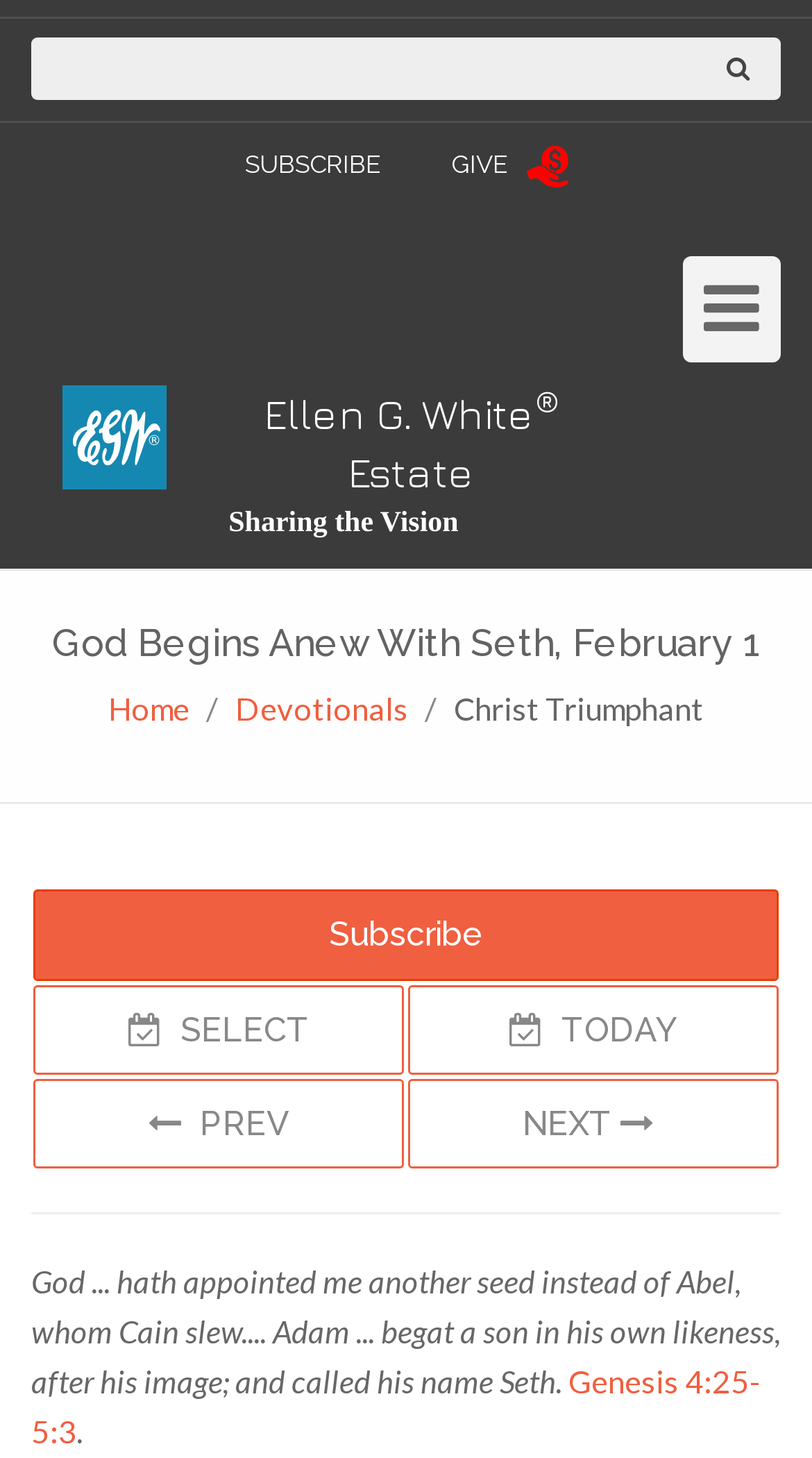Please find the bounding box coordinates of the element's region to be clicked to carry out this instruction: "Go to the home page".

[0.133, 0.473, 0.233, 0.499]